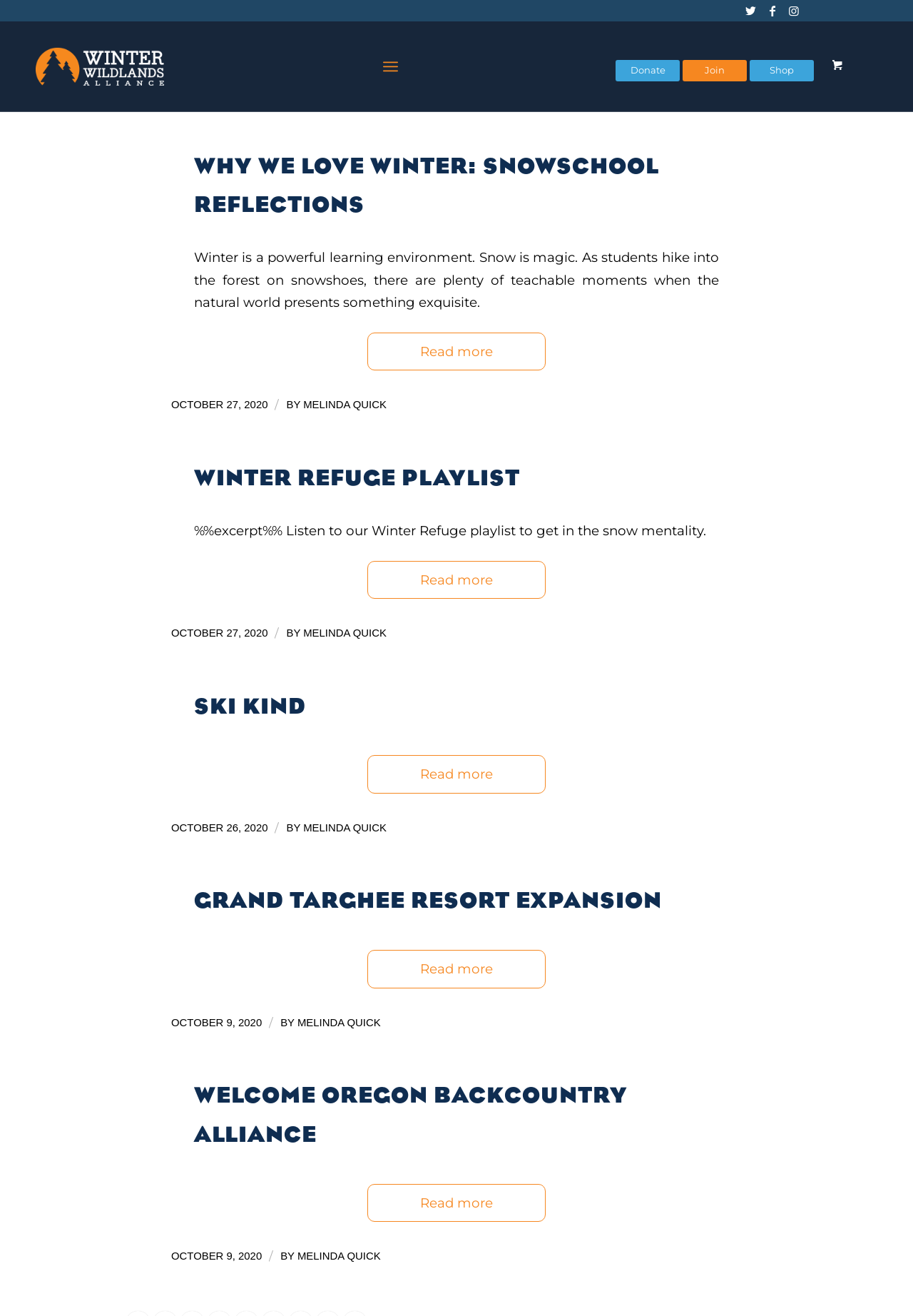Determine the bounding box coordinates of the section to be clicked to follow the instruction: "Donate to Winter Wildlands Alliance". The coordinates should be given as four float numbers between 0 and 1, formatted as [left, top, right, bottom].

[0.674, 0.046, 0.745, 0.062]